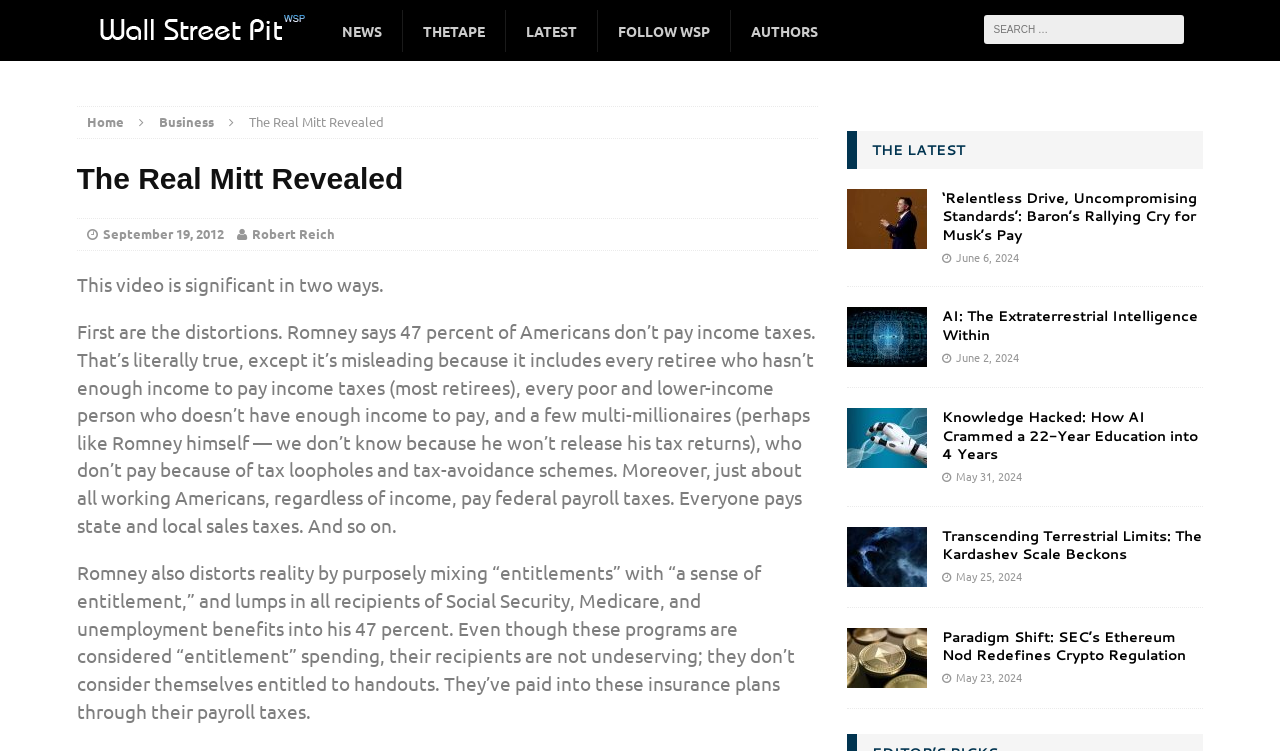Specify the bounding box coordinates of the area to click in order to follow the given instruction: "Search for news."

None